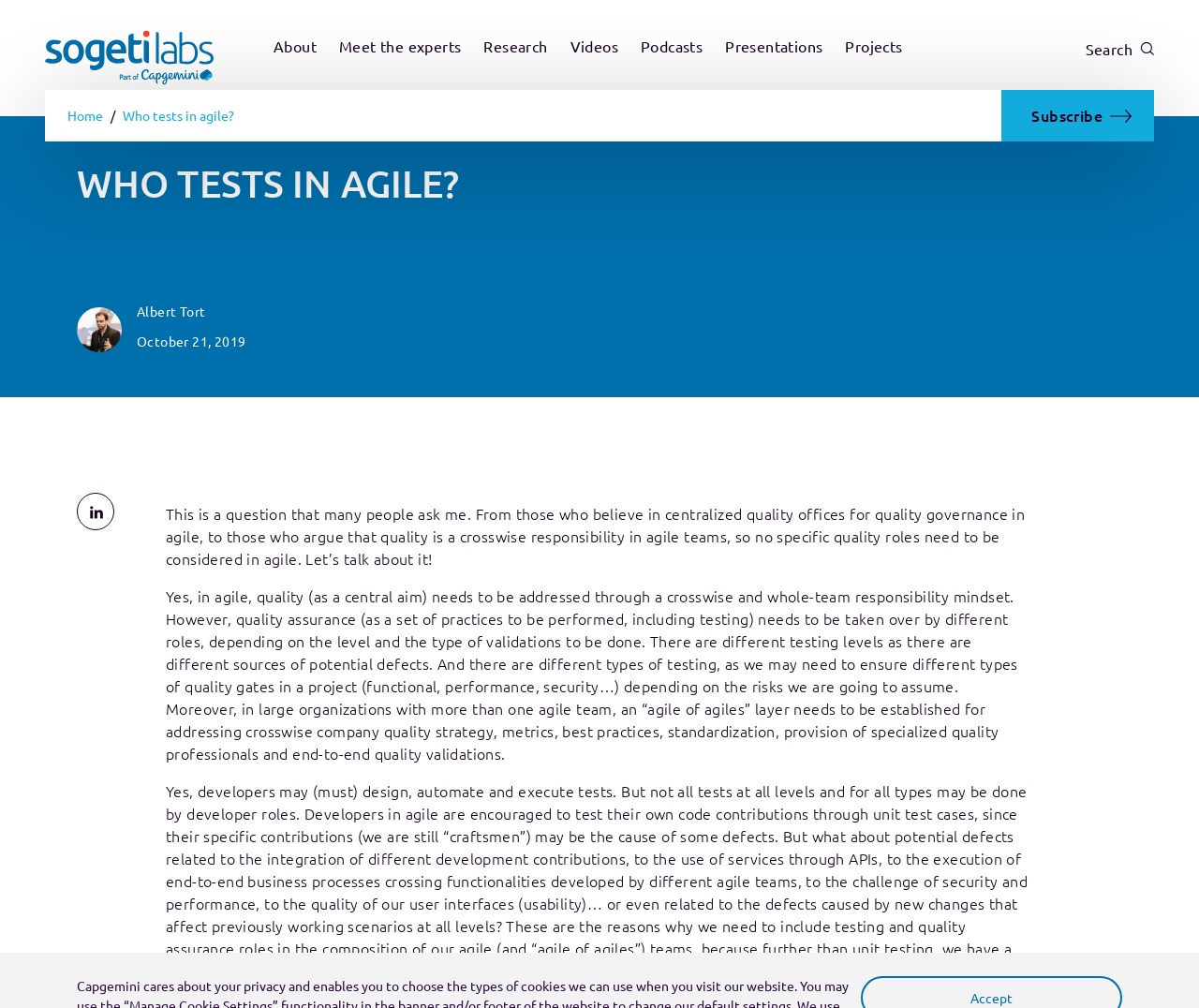Using the information in the image, give a comprehensive answer to the question: 
What is the date of the article?

The date of the article is mentioned below the author's name, which is 'October 21, 2019'.